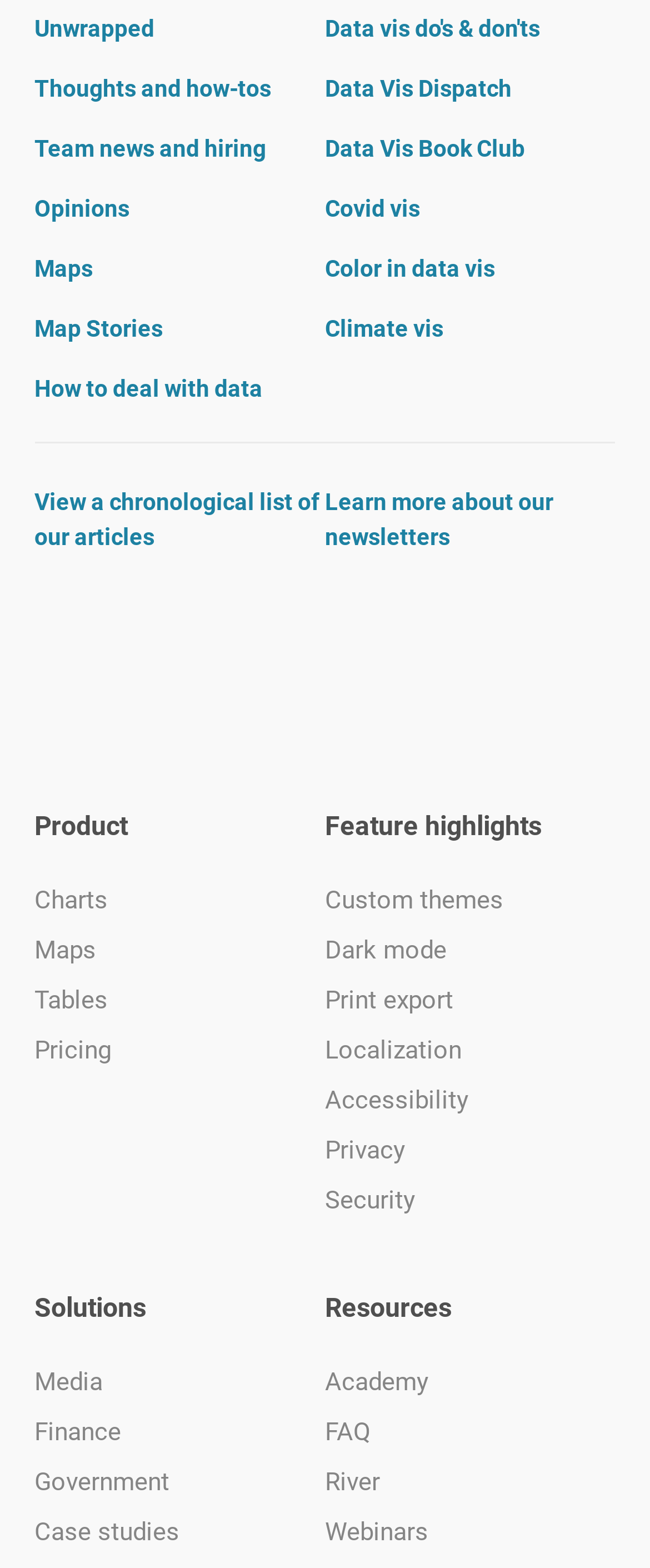Please locate the clickable area by providing the bounding box coordinates to follow this instruction: "Explore Unwrapped".

[0.053, 0.01, 0.238, 0.031]